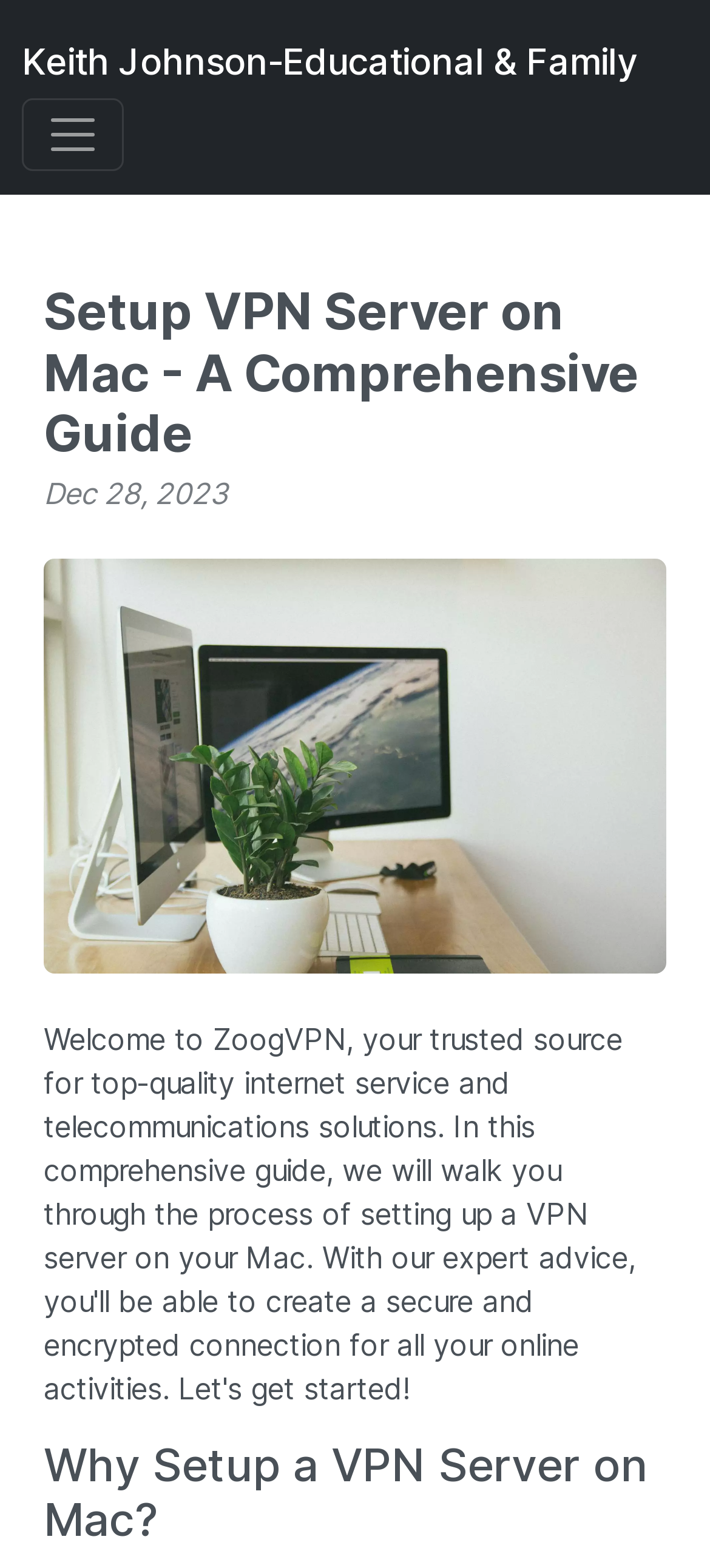What is the date of the article?
Look at the image and construct a detailed response to the question.

I found the date of the article by looking at the static text element that says 'Dec 28, 2023' which is located below the main heading.